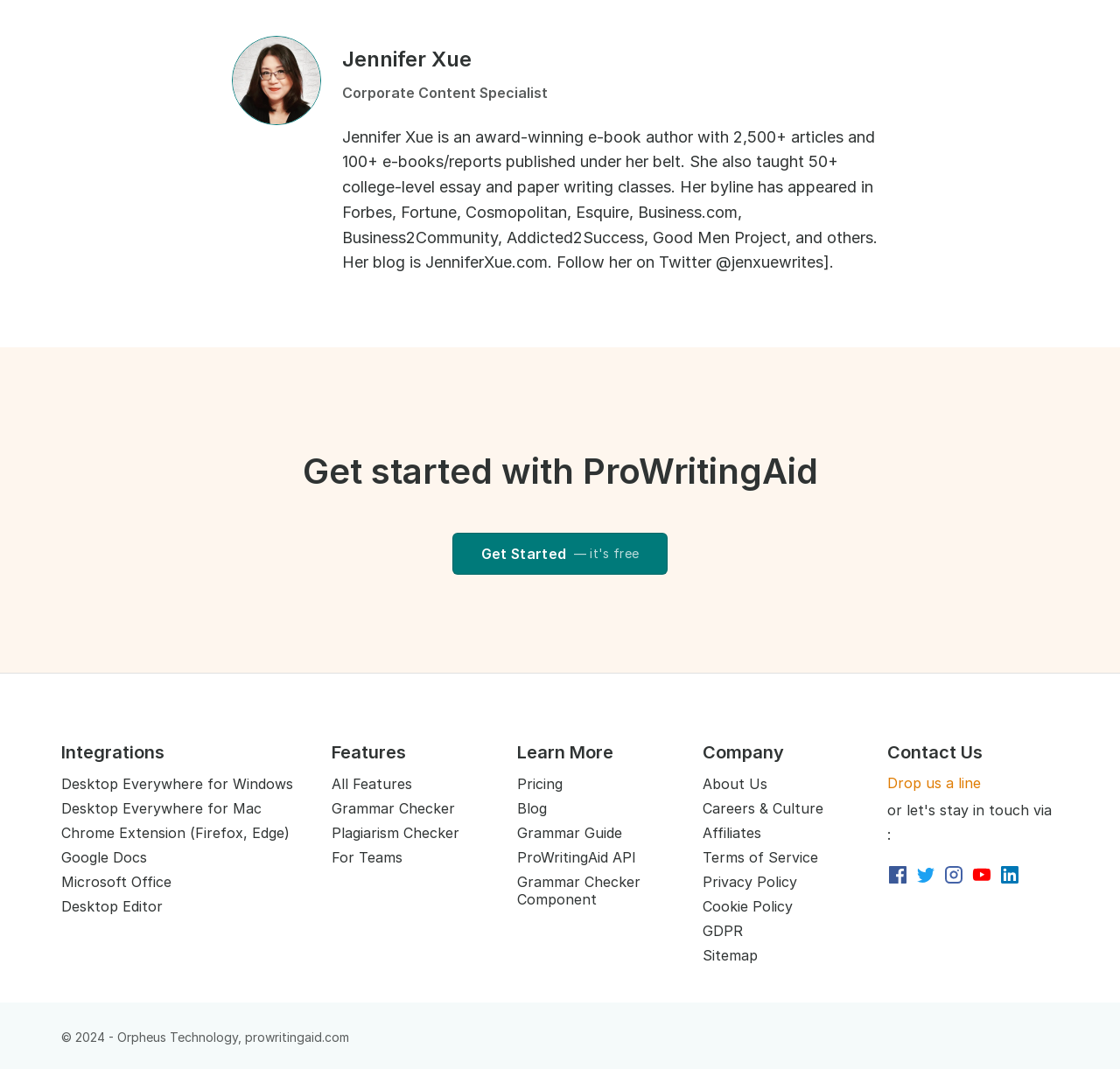Given the element description "For Teams" in the screenshot, predict the bounding box coordinates of that UI element.

[0.296, 0.791, 0.449, 0.814]